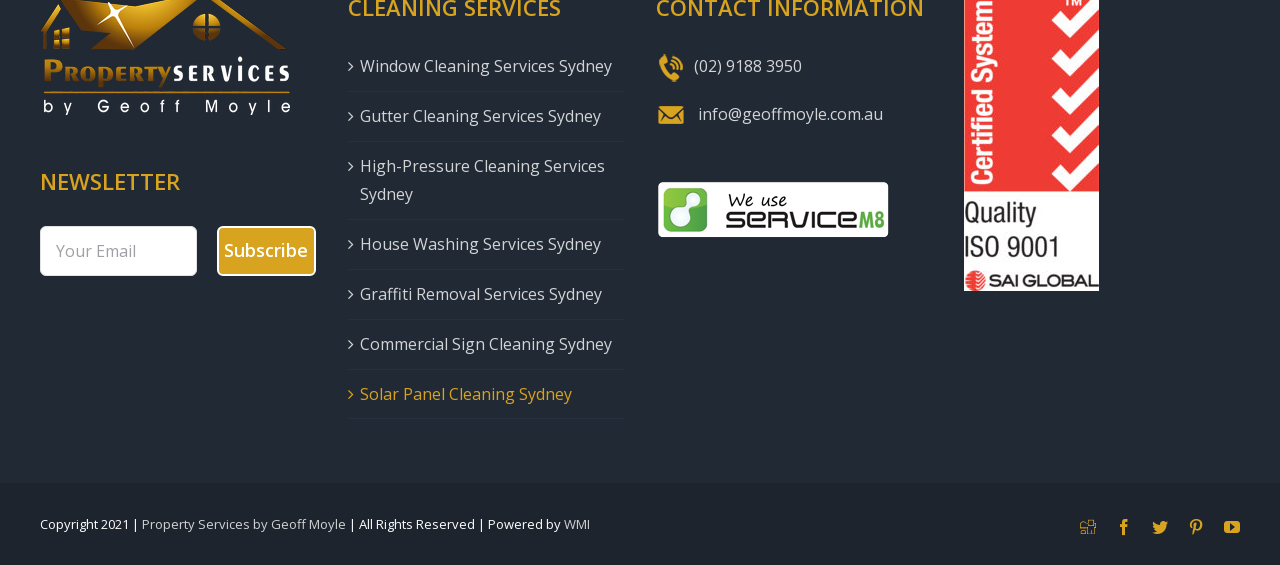What is the company's email address?
Ensure your answer is thorough and detailed.

The email address can be found next to the envelope icon in the top-right section of the webpage, which is a common location for contact information.